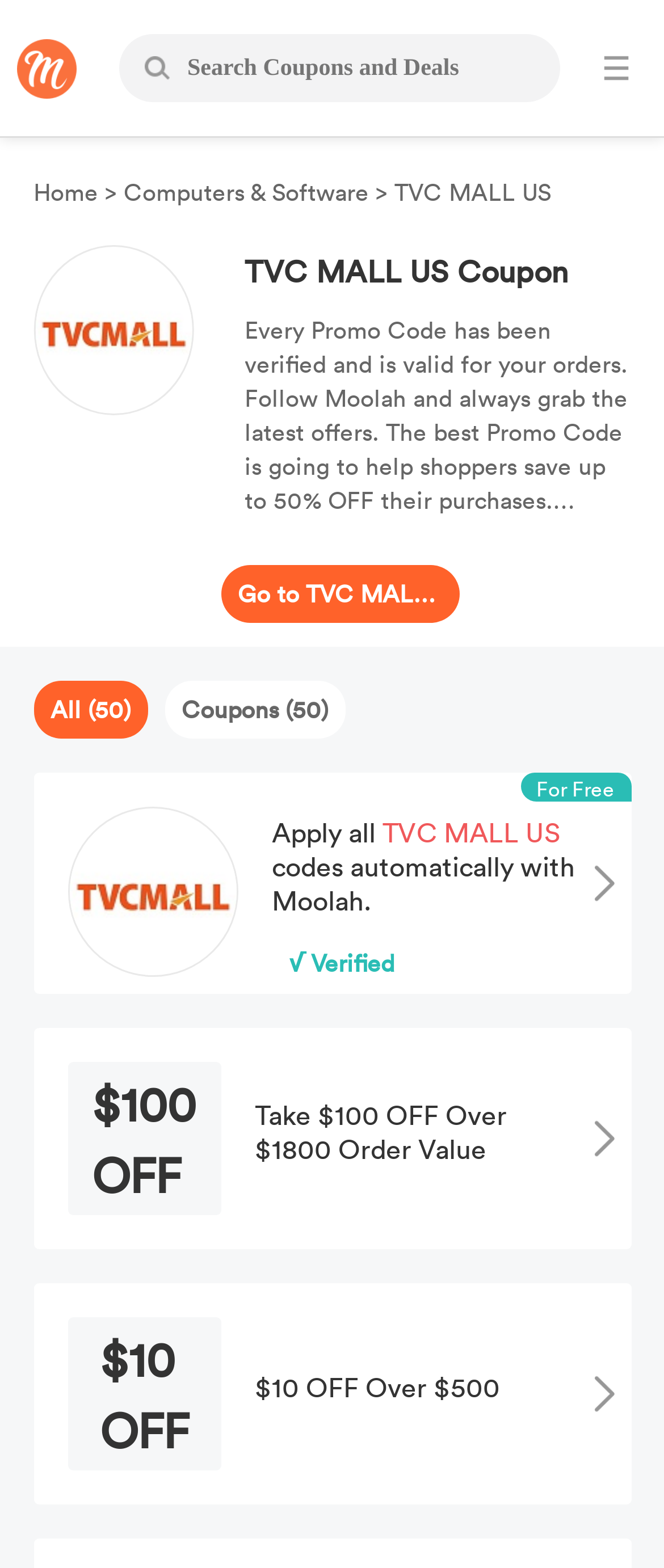Illustrate the webpage thoroughly, mentioning all important details.

This webpage is about TVC MALL US coupons, offering up to 50% OFF for June 2024. At the top left, there is a small logo image and a link. Next to it, a search bar with a search icon and a textbox to input coupons and deals is located. On the top right, there is another small image.

The navigation menu is situated below the search bar, with links to "Home", "Computers & Software", and "TVC MALL US". A large image is placed below the navigation menu, followed by a heading that reads "TVC MALL US Coupon". 

A paragraph of text explains that every promo code has been verified and is valid for orders, and Moolah collects the best deals for shoppers. Below this text, there is a link to "Go to TVC MALL US". 

On the left side, there are three categories: "All (50)", "Coupons (50)", and "For Free". A heading "Apply all TVC MALL US codes automatically with Moolah" is placed below these categories. 

The webpage lists several coupons, including "$100 OFF Take $100 OFF Over $1800 Order Value" and "$10 OFF $10 OFF Over $500", each with a heading describing the offer.